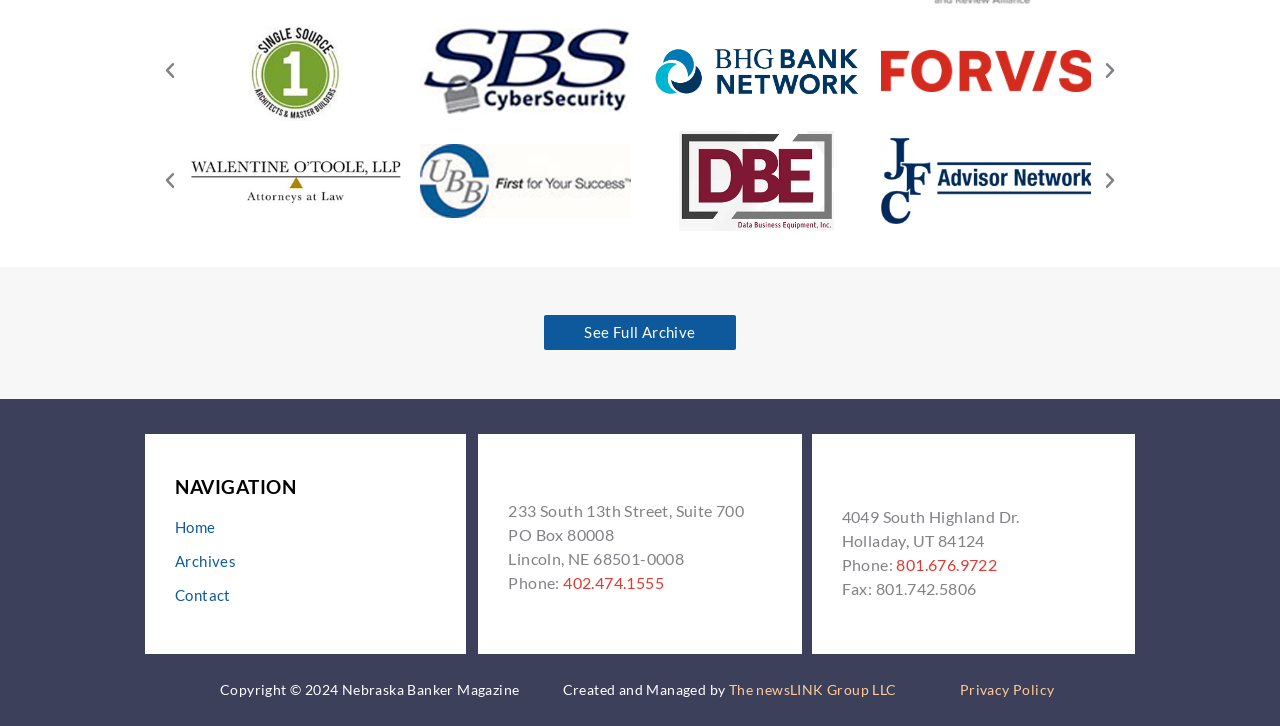Specify the bounding box coordinates of the area that needs to be clicked to achieve the following instruction: "Click the 'Privacy Policy' link".

[0.75, 0.938, 0.824, 0.961]